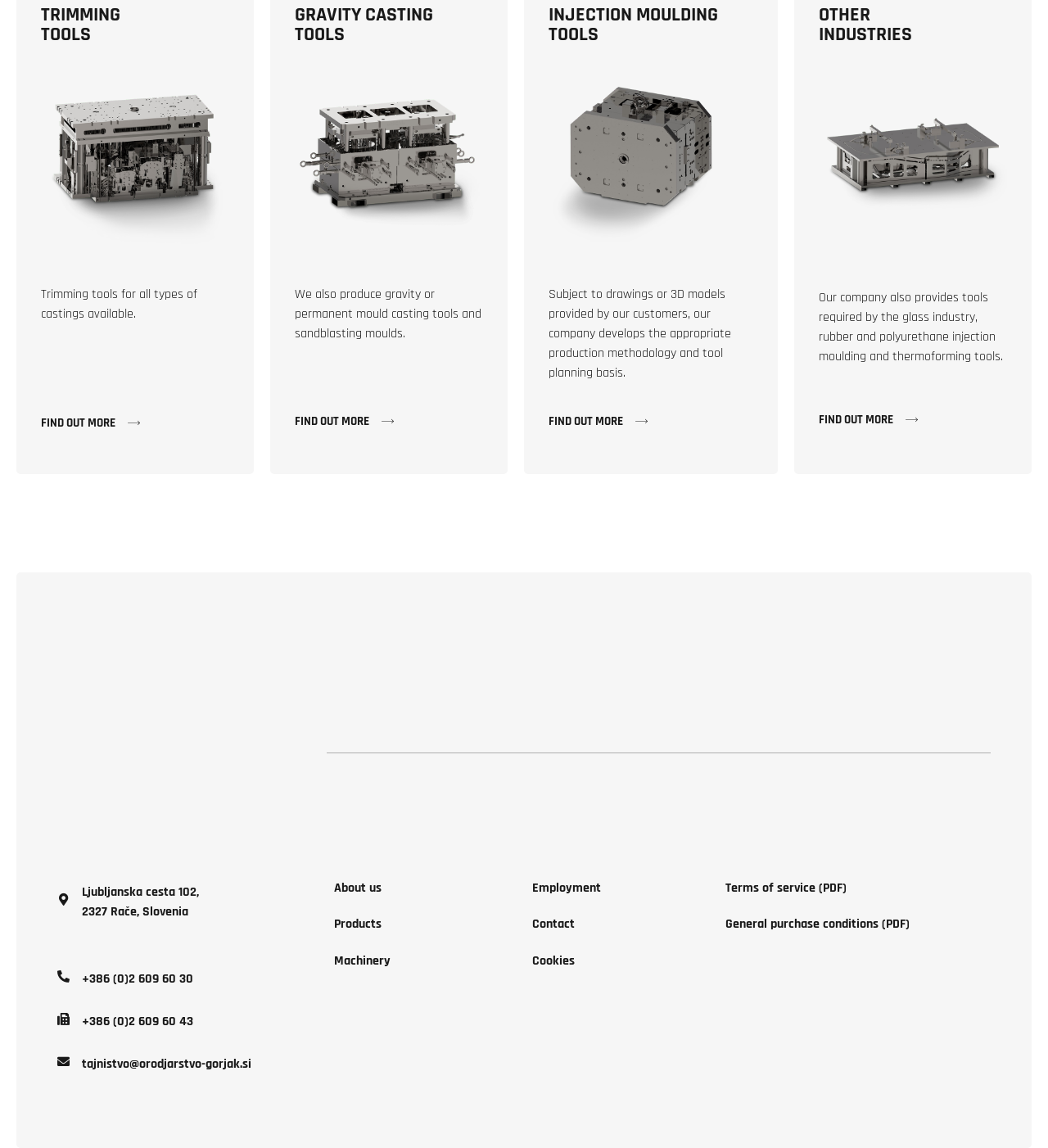Locate the bounding box coordinates of the UI element described by: "General purchase conditions (PDF)". Provide the coordinates as four float numbers between 0 and 1, formatted as [left, top, right, bottom].

[0.692, 0.798, 0.871, 0.813]